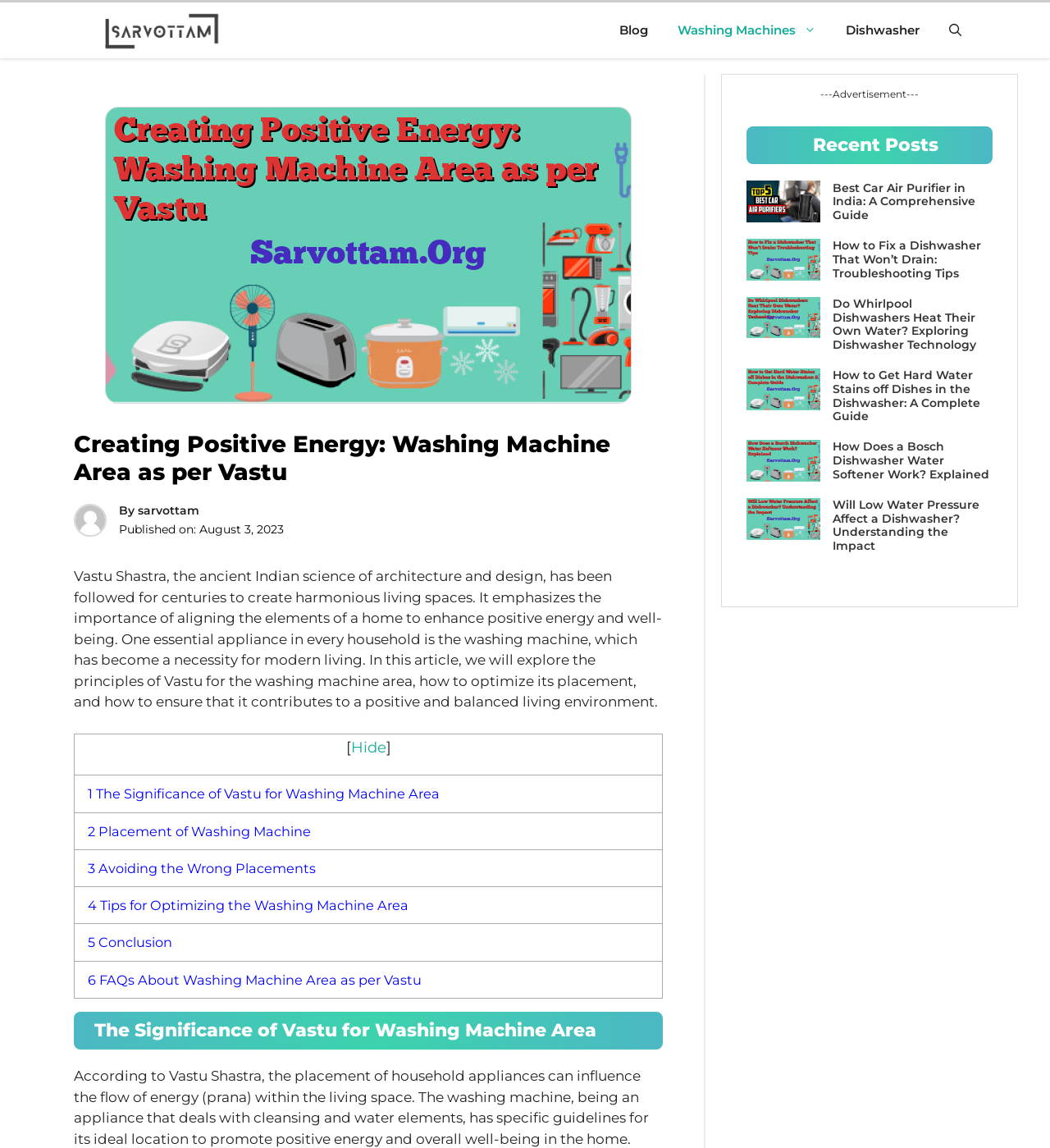Locate the bounding box coordinates of the region to be clicked to comply with the following instruction: "Open the search bar". The coordinates must be four float numbers between 0 and 1, in the form [left, top, right, bottom].

[0.89, 0.002, 0.93, 0.051]